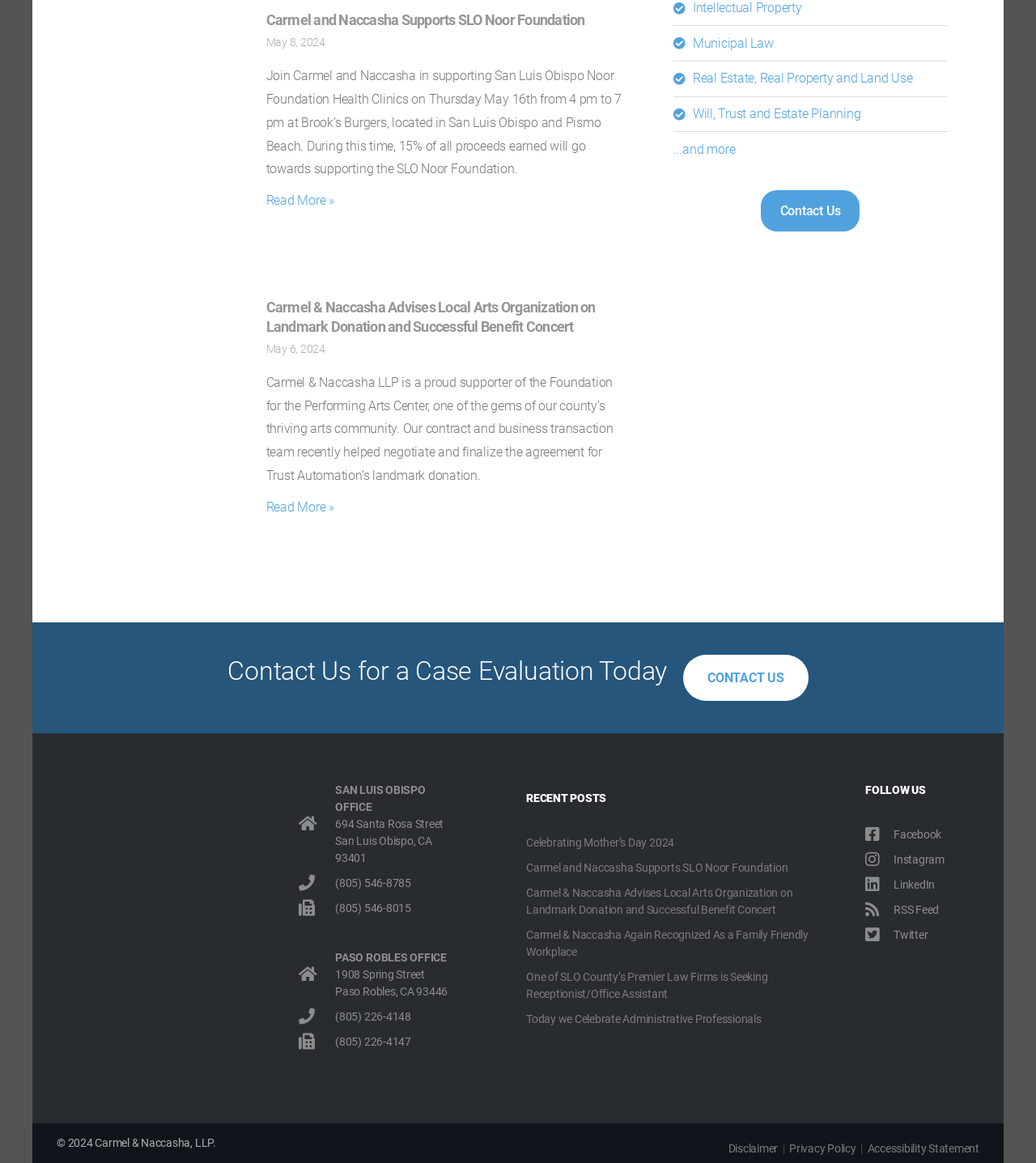Locate the bounding box coordinates of the area you need to click to fulfill this instruction: 'Follow Carmel & Naccasha on Facebook'. The coordinates must be in the form of four float numbers ranging from 0 to 1: [left, top, right, bottom].

[0.835, 0.71, 0.945, 0.725]